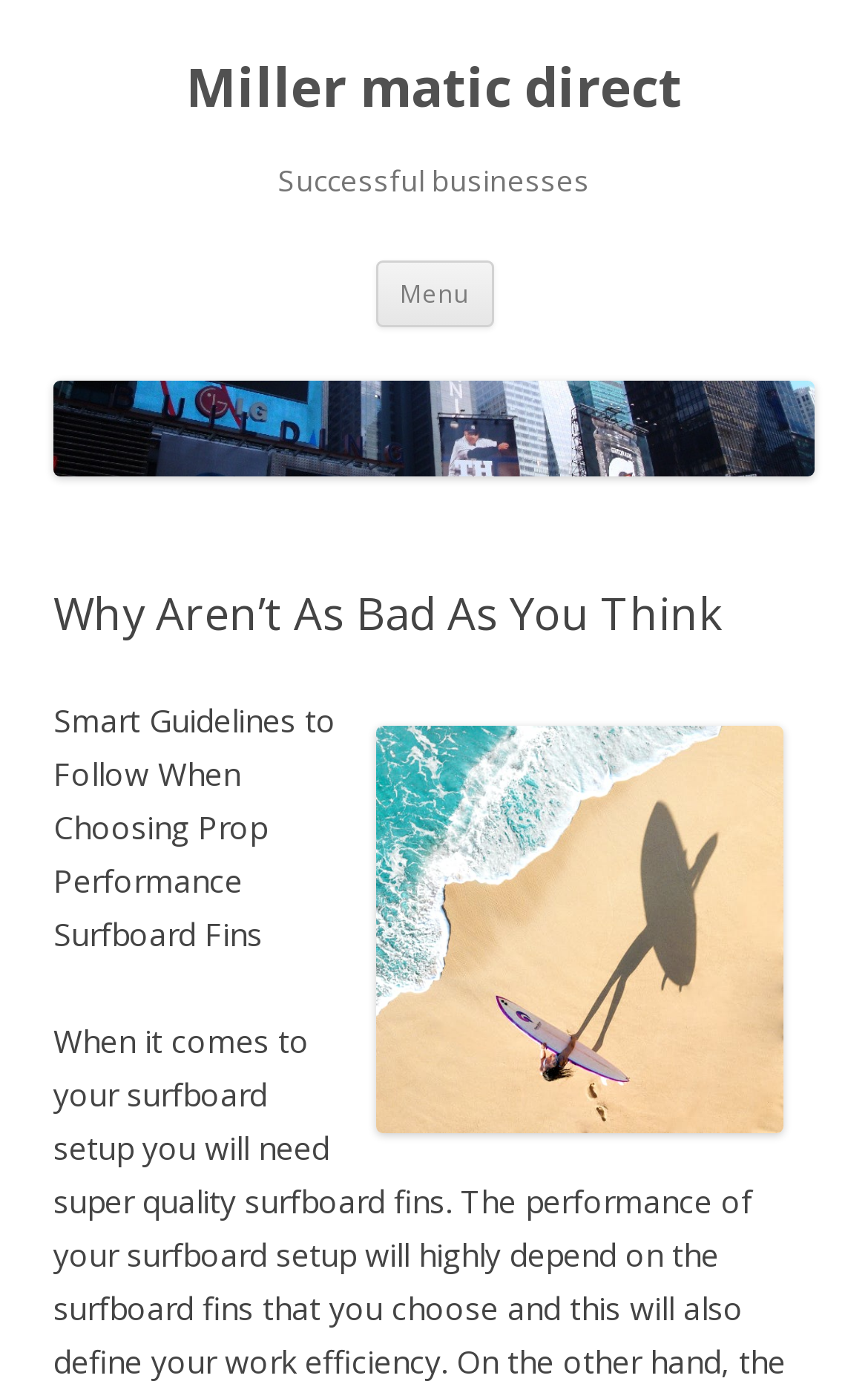Identify the first-level heading on the webpage and generate its text content.

Miller matic direct